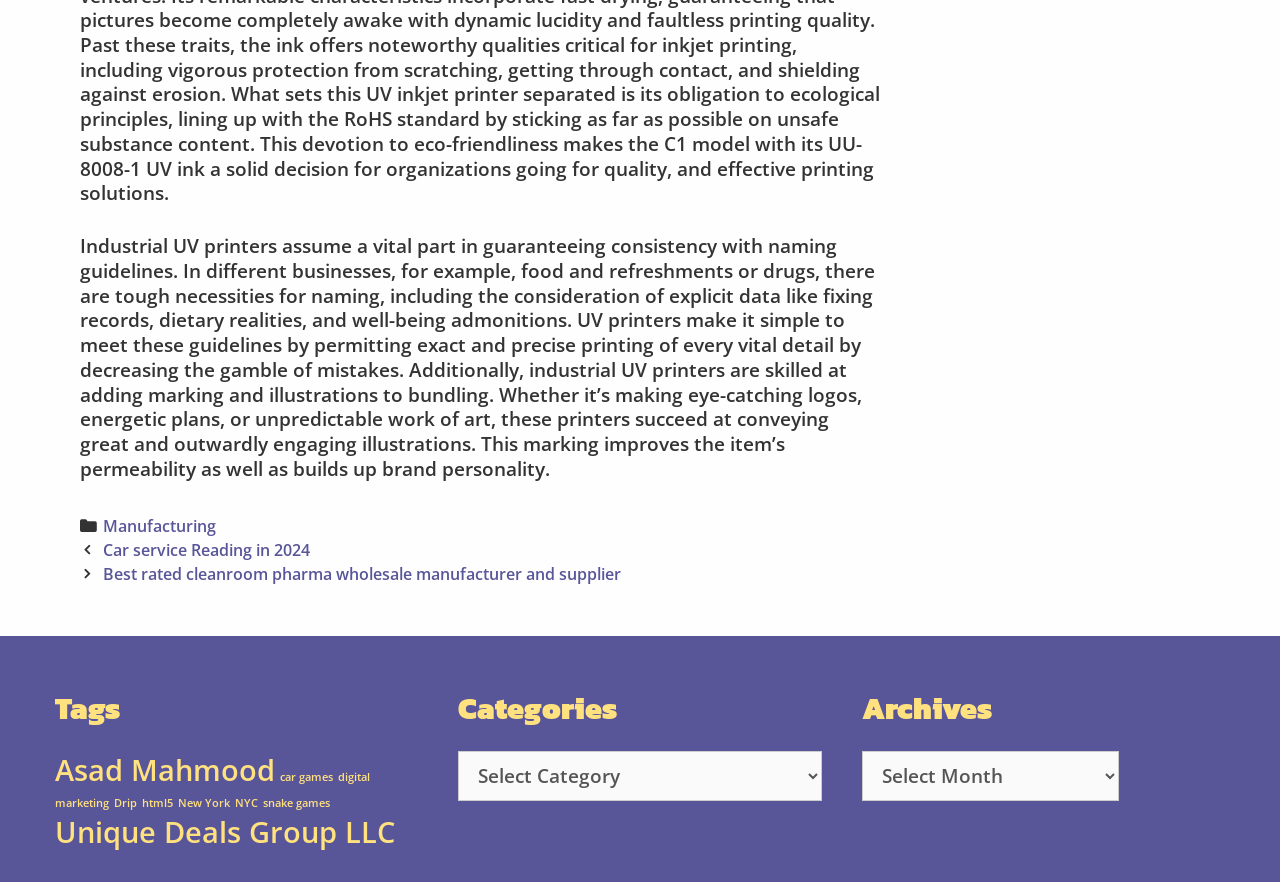Please identify the coordinates of the bounding box that should be clicked to fulfill this instruction: "Click on the 'Car service Reading in 2024' link".

[0.08, 0.611, 0.242, 0.636]